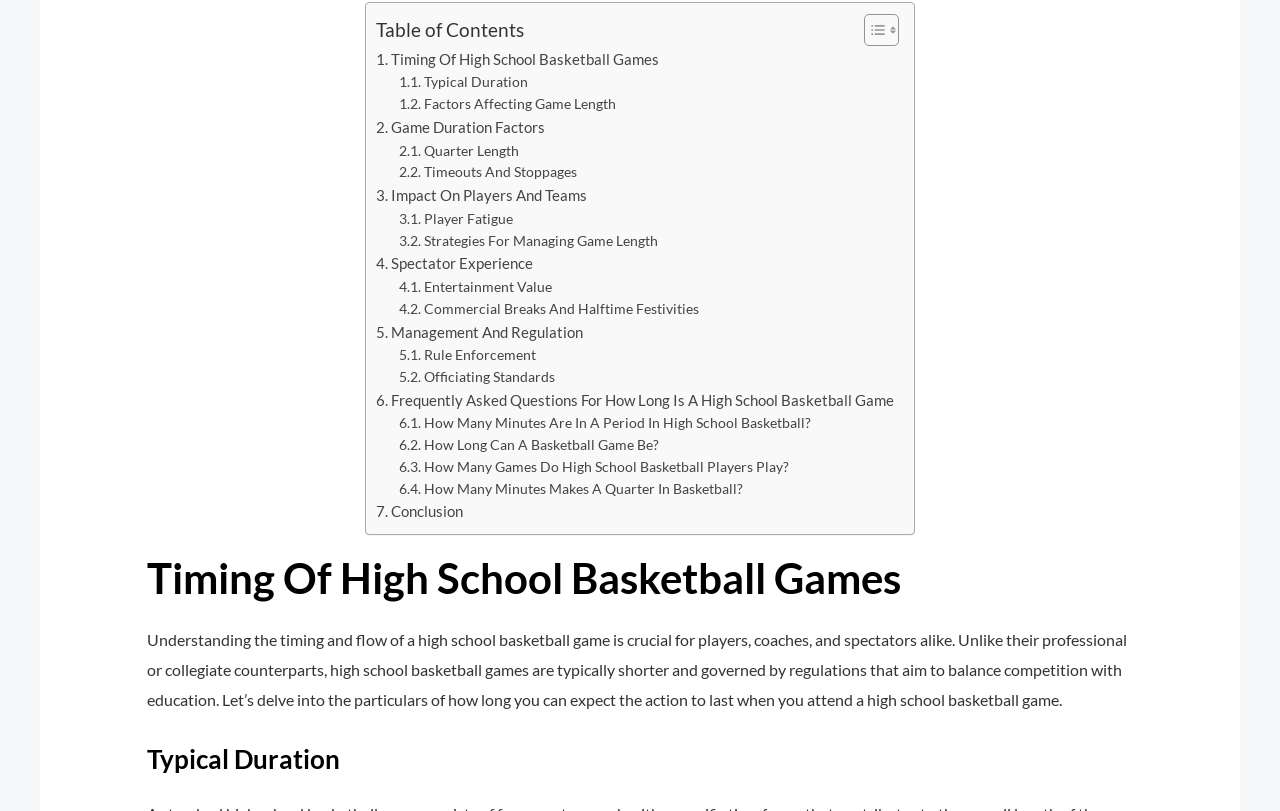With reference to the screenshot, provide a detailed response to the question below:
What is the typical duration of a high school basketball game?

Although the webpage has a section titled 'Typical Duration', it does not provide a specific duration for a high school basketball game. It may be discussed in the content, but it is not explicitly stated.